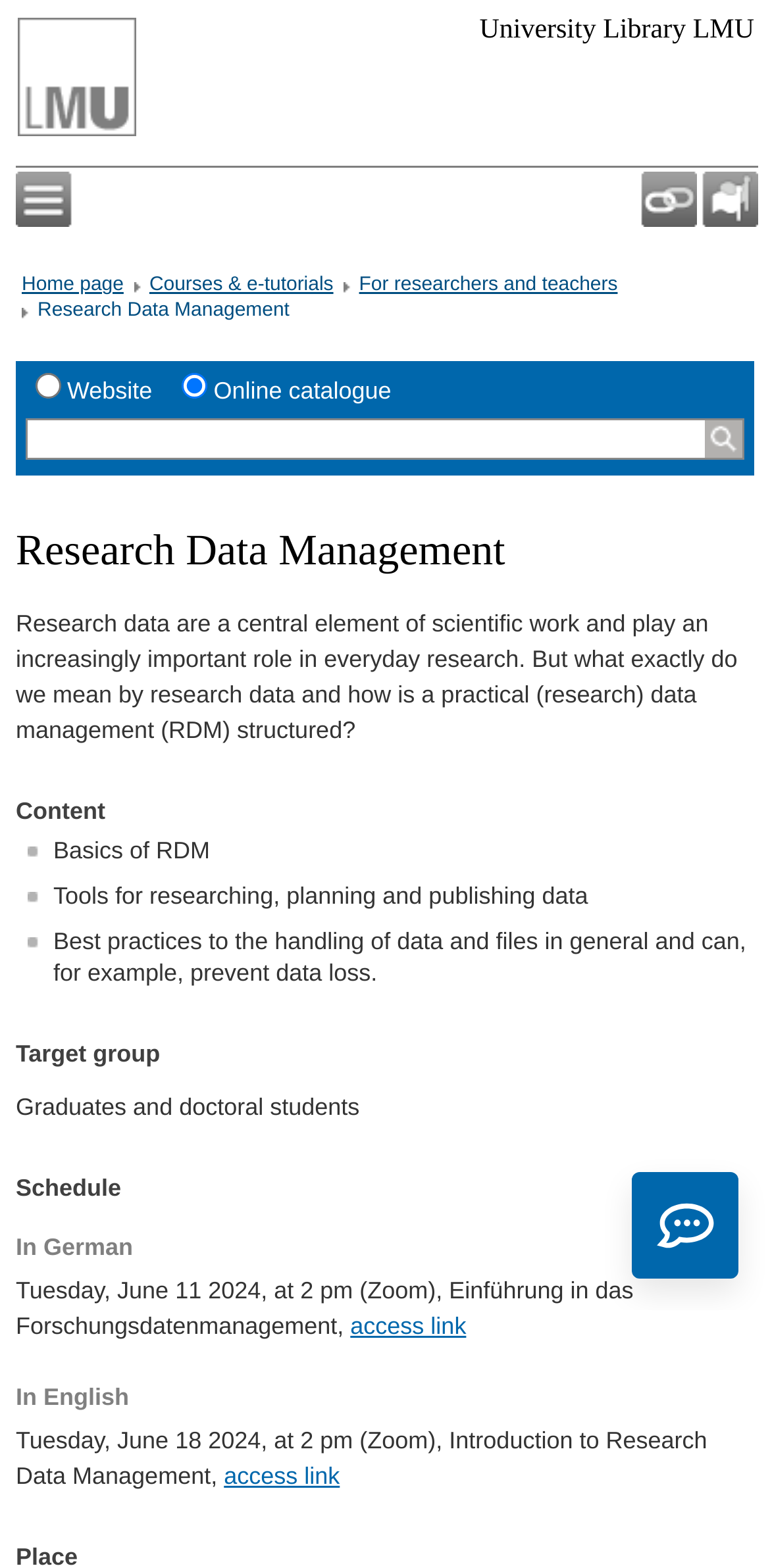Using the provided description: "alt="Search" name="so" title="Search" value="Suchen"", find the bounding box coordinates of the corresponding UI element. The output should be four float numbers between 0 and 1, in the format [left, top, right, bottom].

[0.915, 0.268, 0.964, 0.293]